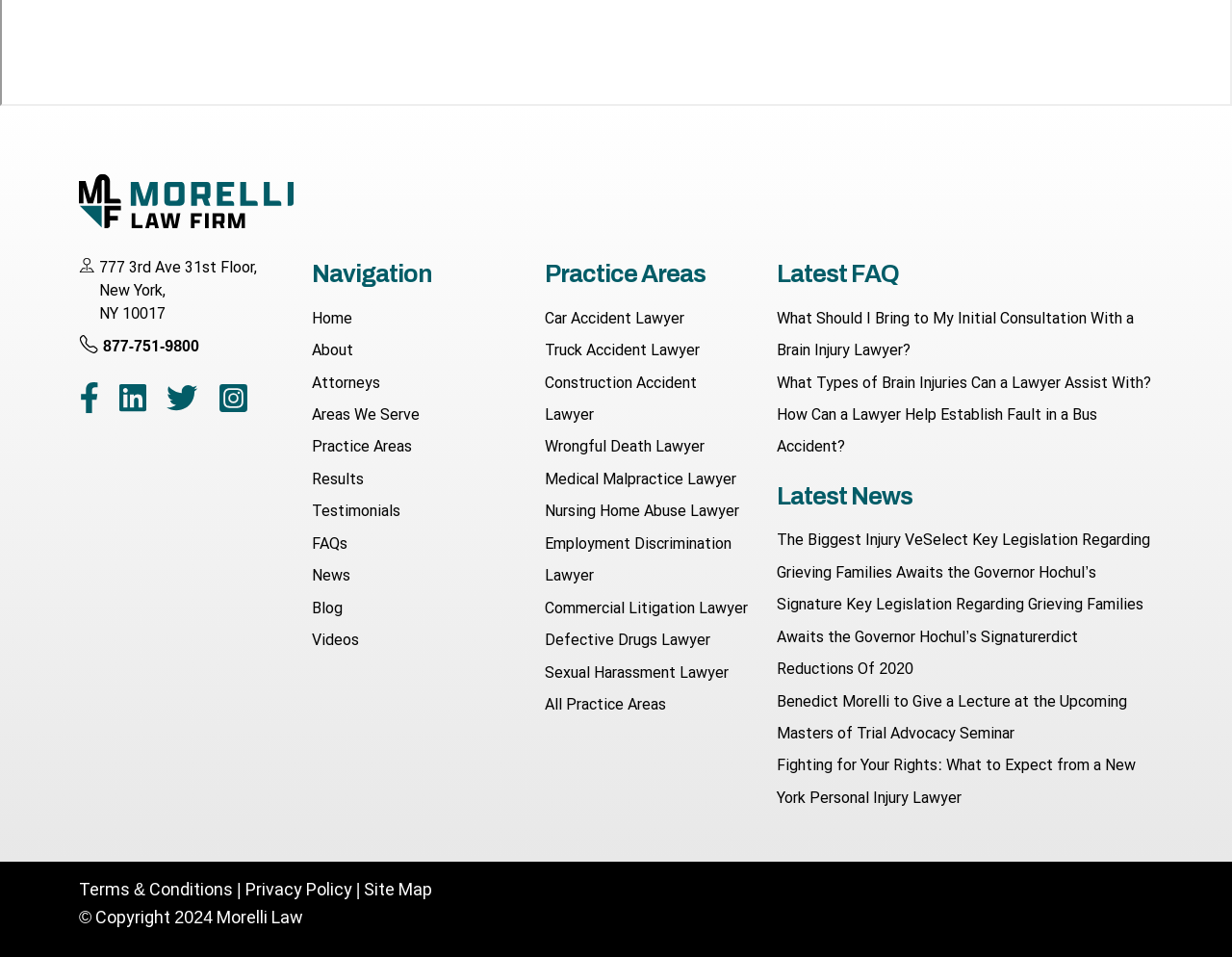Determine the bounding box coordinates (top-left x, top-left y, bottom-right x, bottom-right y) of the UI element described in the following text: Site Map

[0.296, 0.919, 0.351, 0.94]